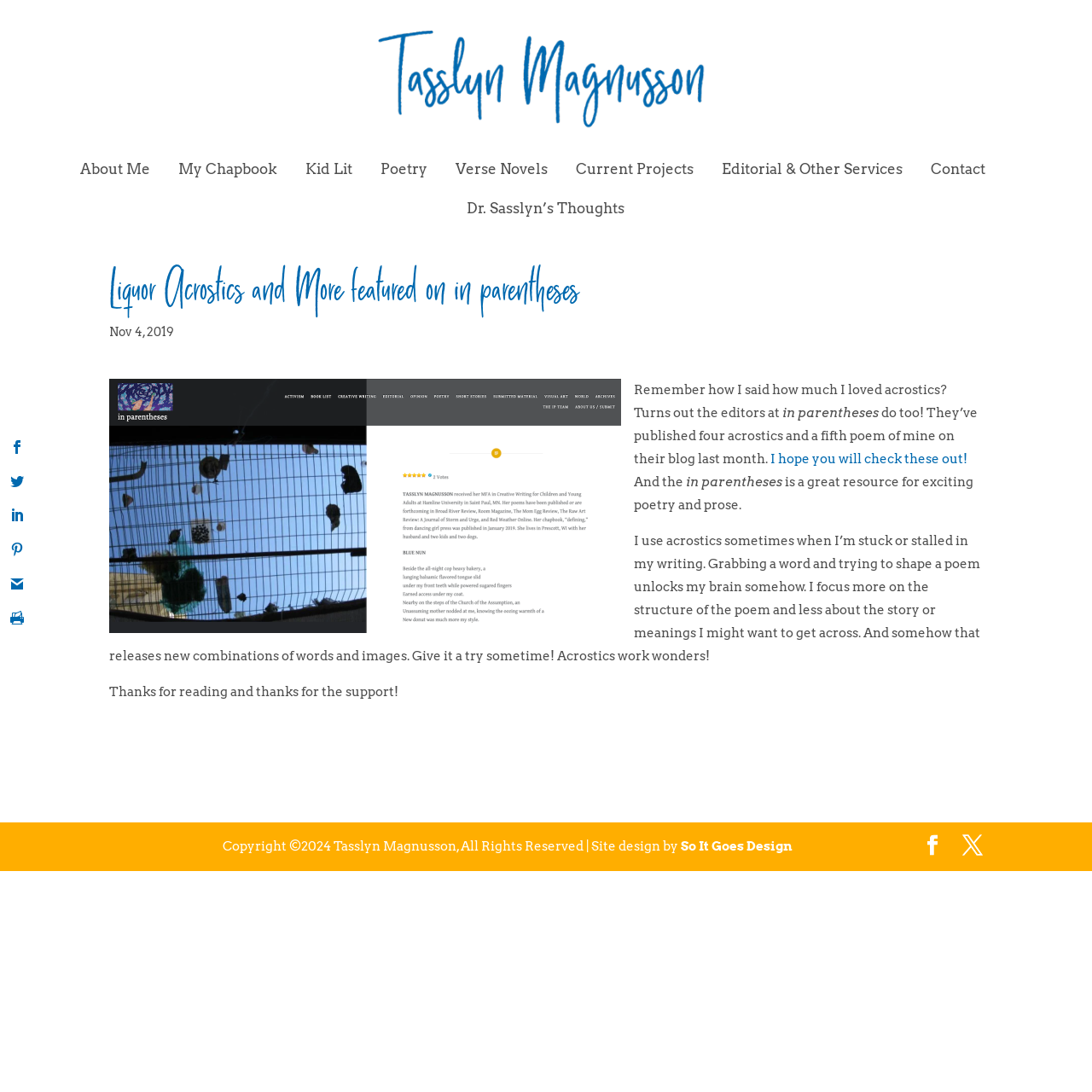Mark the bounding box of the element that matches the following description: "Editorial & Other Services".

[0.661, 0.149, 0.826, 0.185]